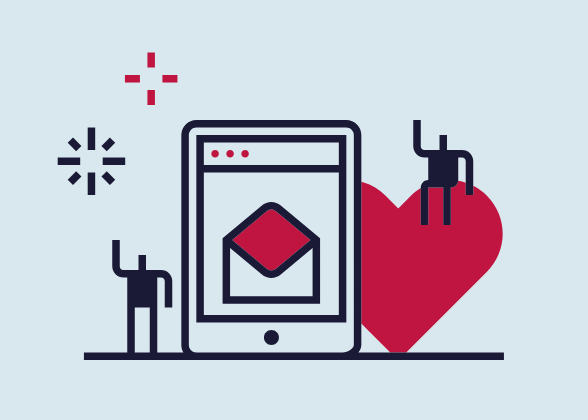How many human figures are illustrated?
We need a detailed and exhaustive answer to the question. Please elaborate.

Flanking the smartphone, two simplistic human figures are illustrated, one assisting or engaging with the device, while the other adds a whimsical touch, interacting with a heart shape in the background.